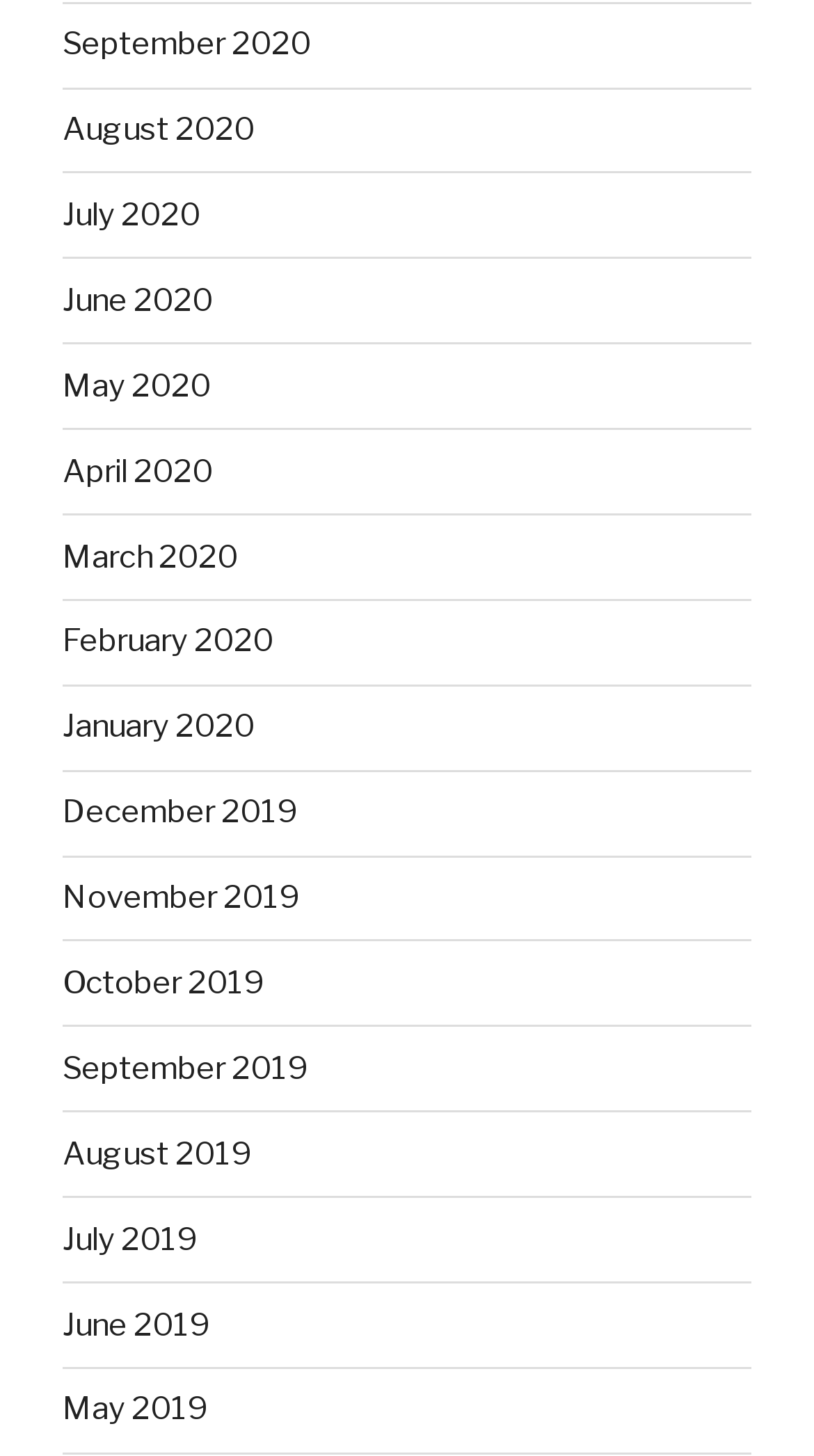How many months are listed?
Please give a detailed and elaborate answer to the question based on the image.

I counted the number of links on the webpage, each representing a month, from September 2020 to May 2019, and found 18 links in total.